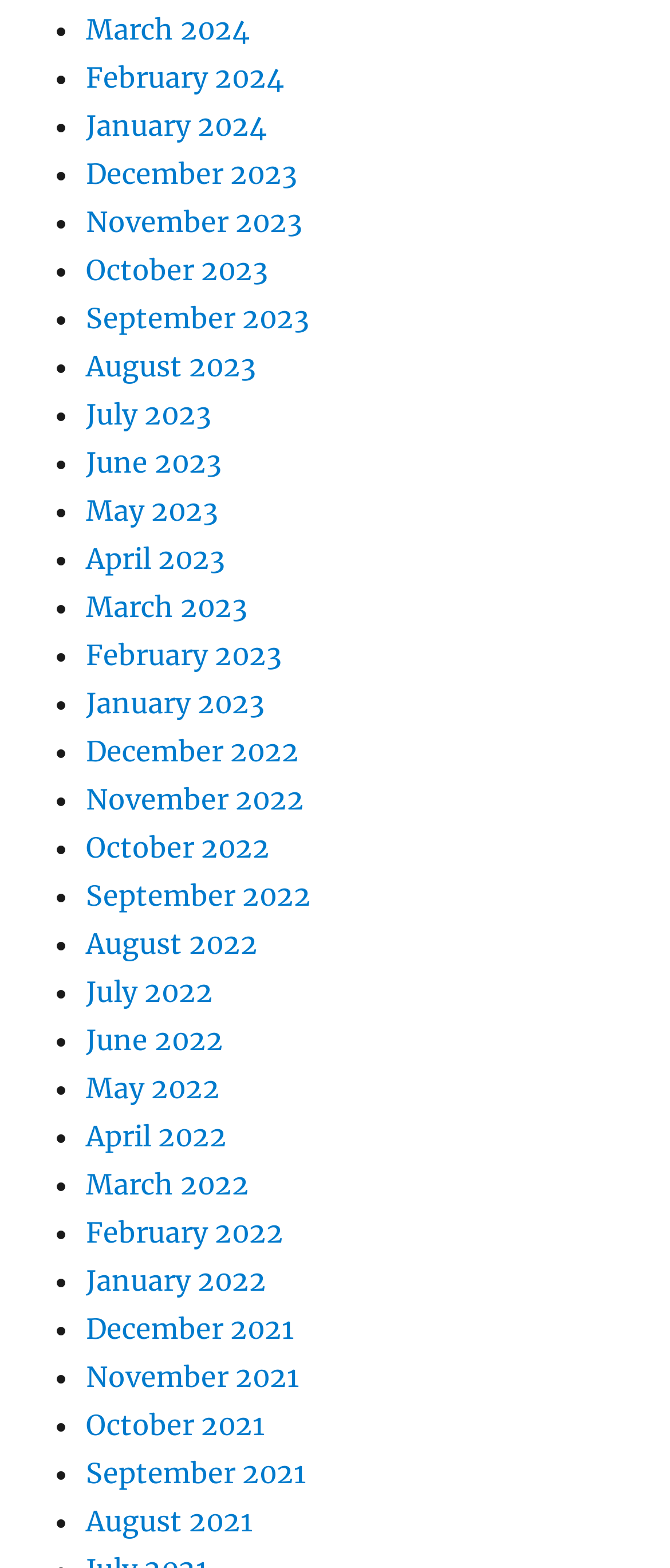Pinpoint the bounding box coordinates of the clickable area necessary to execute the following instruction: "View March 2024". The coordinates should be given as four float numbers between 0 and 1, namely [left, top, right, bottom].

[0.128, 0.008, 0.372, 0.03]